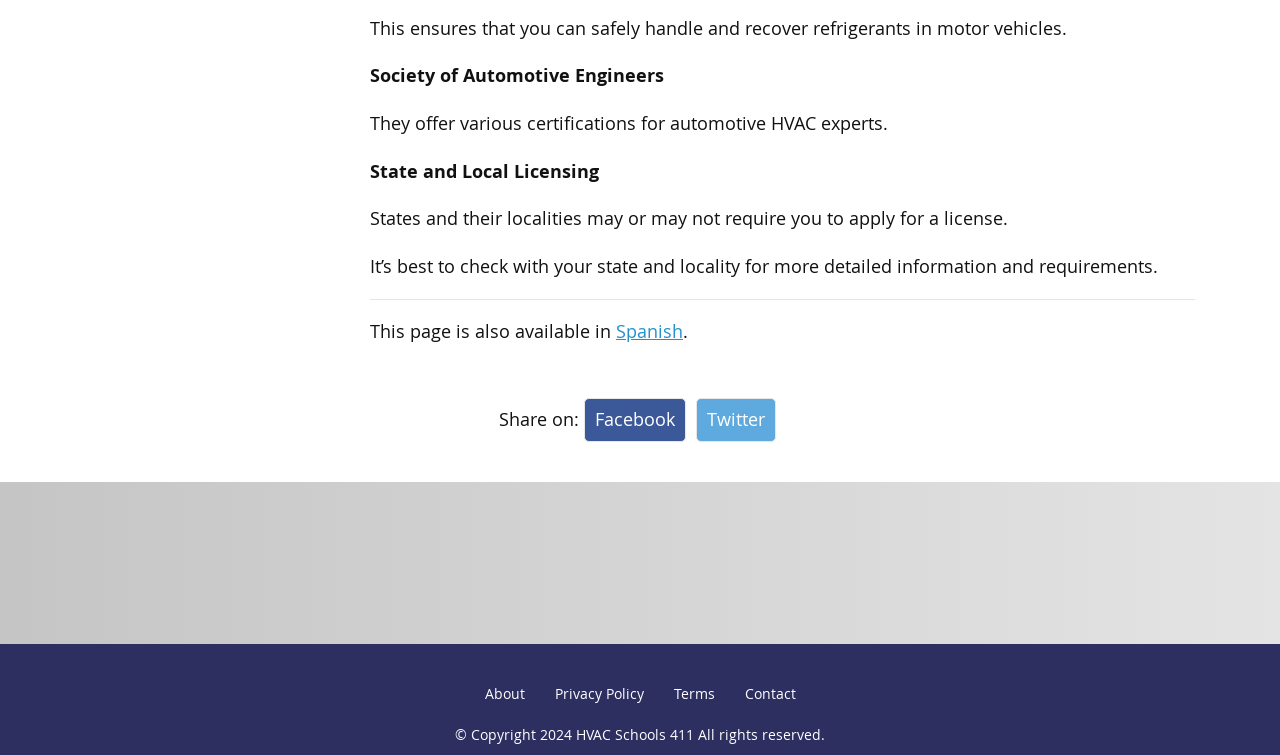Please find the bounding box coordinates of the section that needs to be clicked to achieve this instruction: "Call the phone number '095-369-0964'".

None